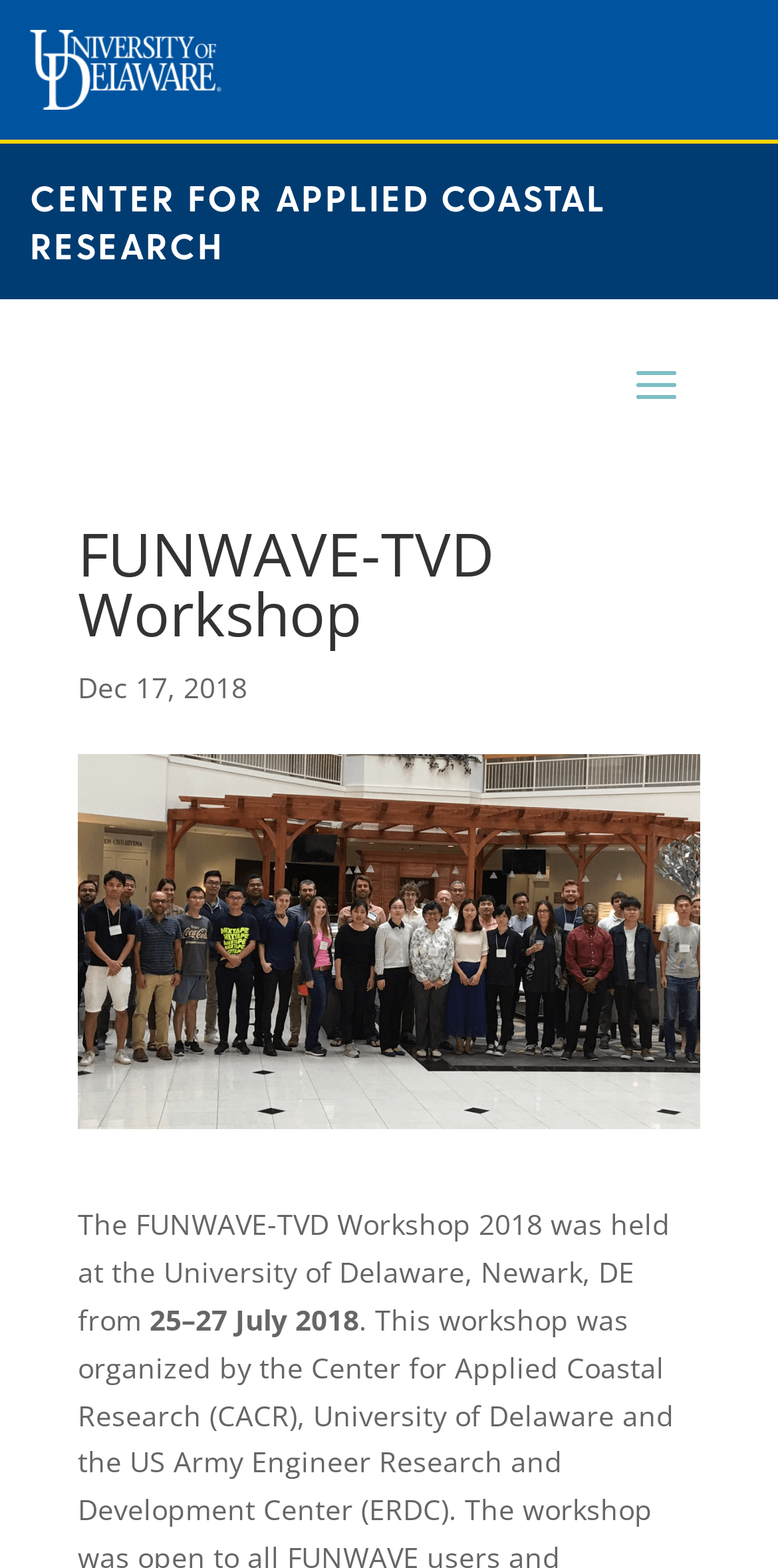Determine the bounding box for the UI element that matches this description: "Center for Applied Coastal Research".

[0.038, 0.112, 0.779, 0.169]